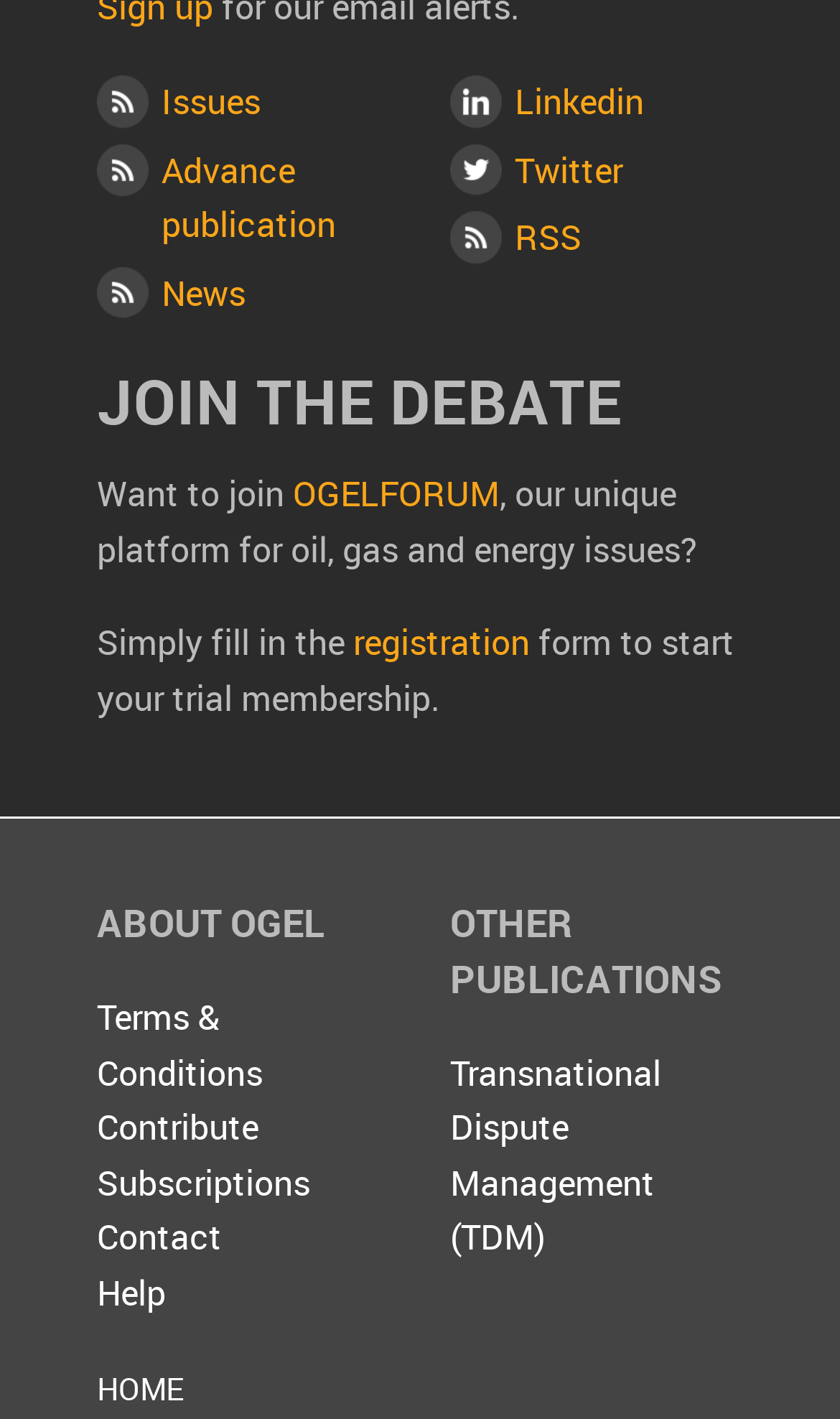Pinpoint the bounding box coordinates of the area that must be clicked to complete this instruction: "Fill in the registration form".

[0.421, 0.436, 0.631, 0.469]